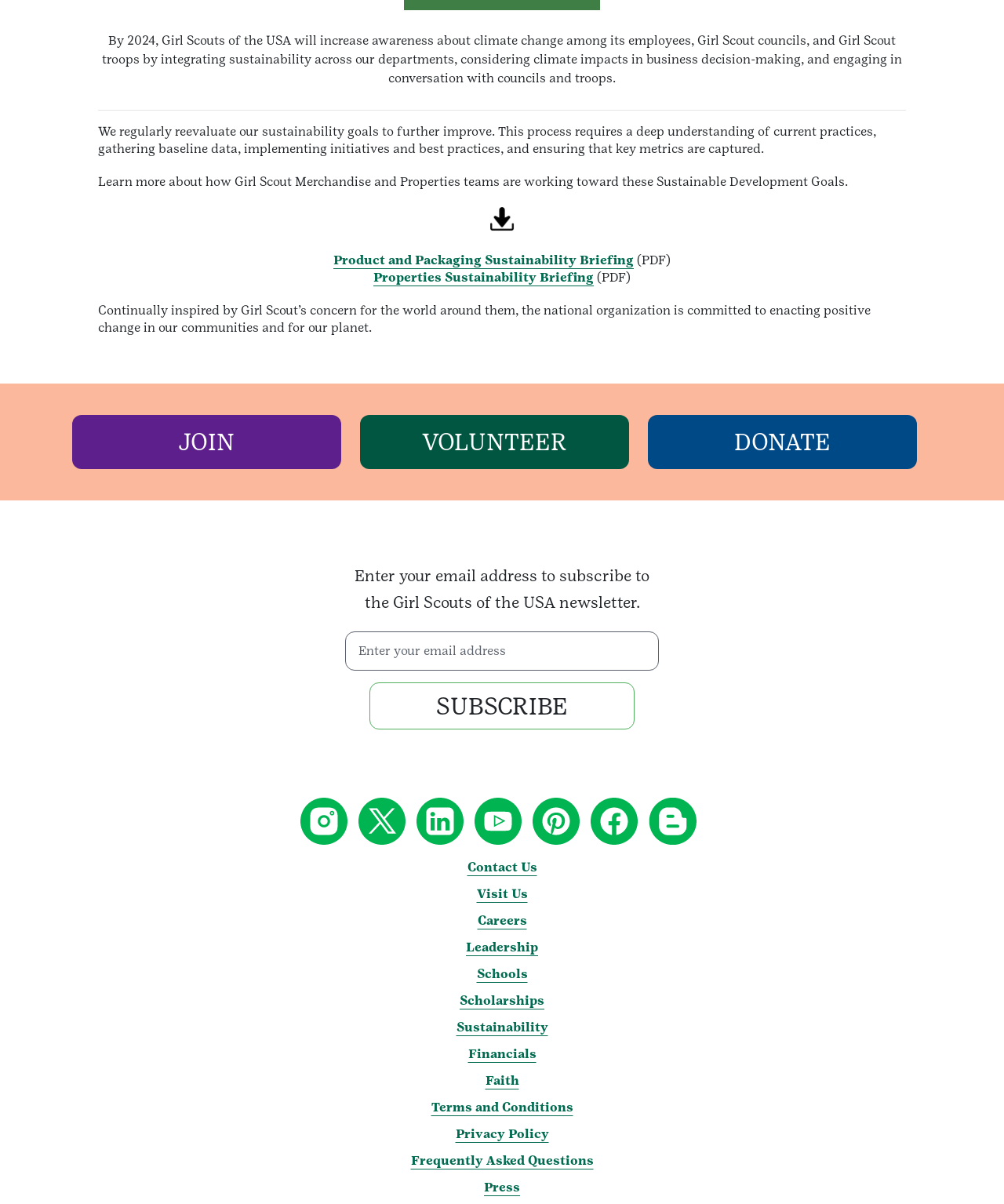Kindly provide the bounding box coordinates of the section you need to click on to fulfill the given instruction: "Visit the Girl Scouts of the USA on Instagram".

[0.299, 0.692, 0.354, 0.704]